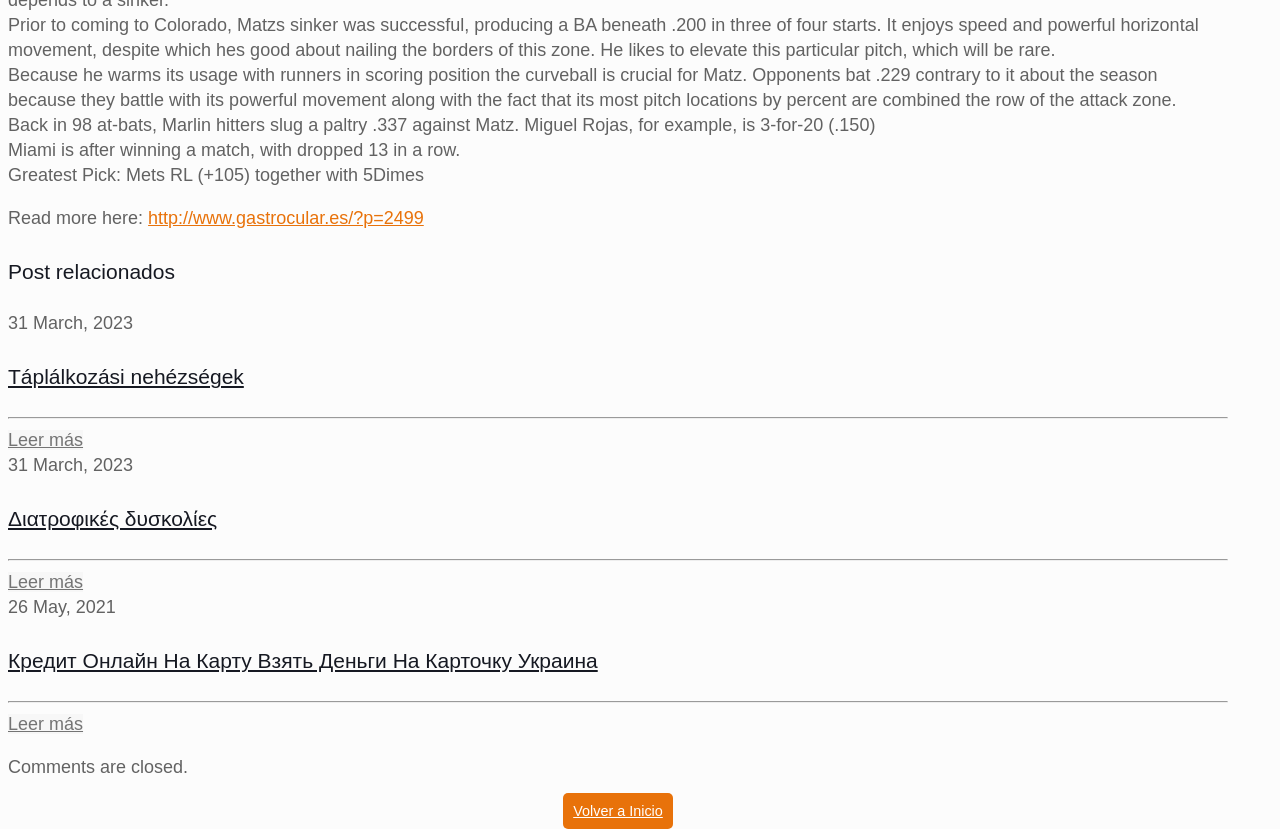Using the information in the image, give a detailed answer to the following question: What is the current winning streak of Miami?

The fourth paragraph states that Miami is after winning a match, with dropped 13 in a row, indicating that they have lost 13 consecutive games.